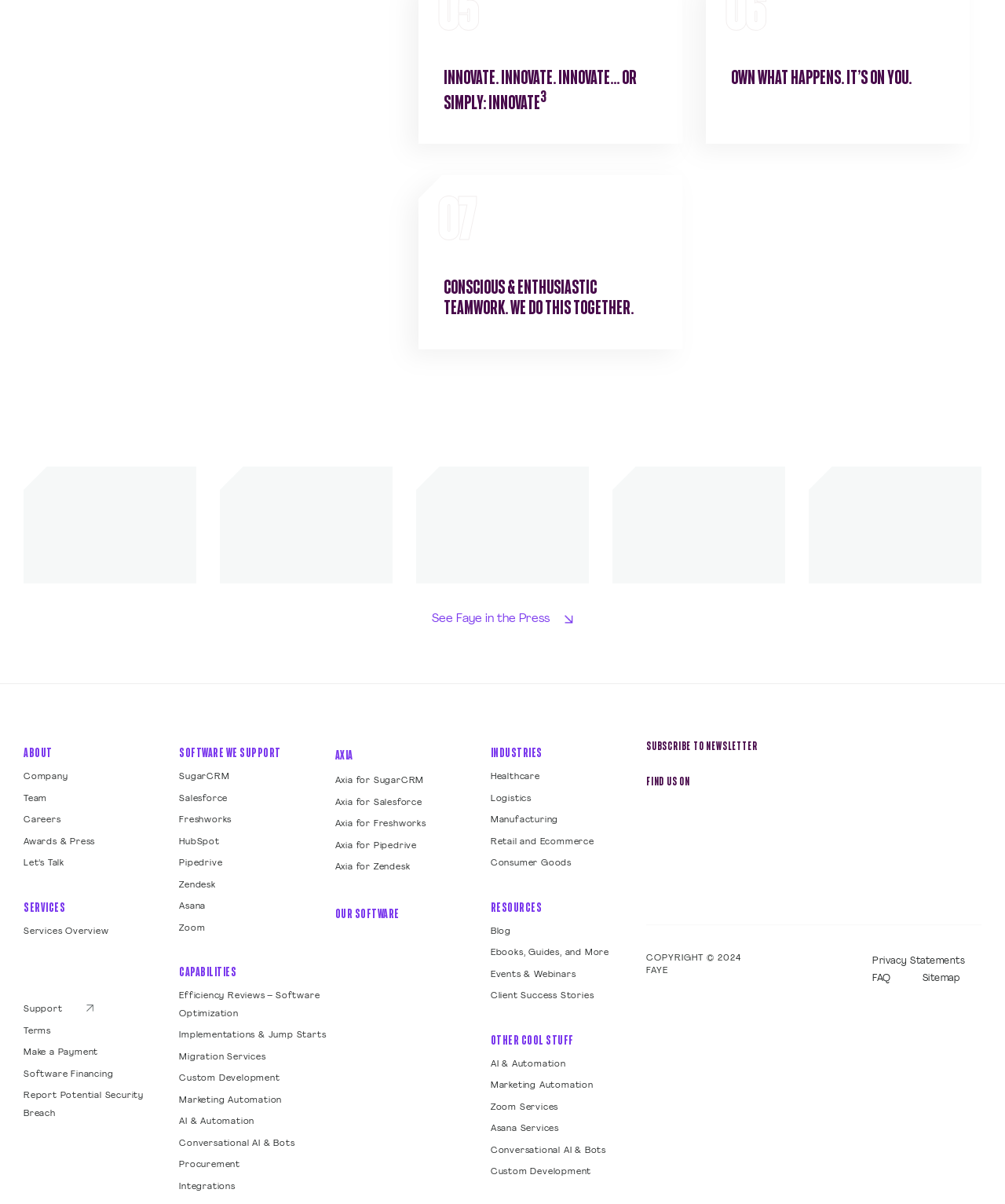Refer to the image and answer the question with as much detail as possible: What is the main theme of the webpage?

Based on the headings and content of the webpage, it appears to be a company that specializes in innovative technology solutions, with a focus on software support and development.